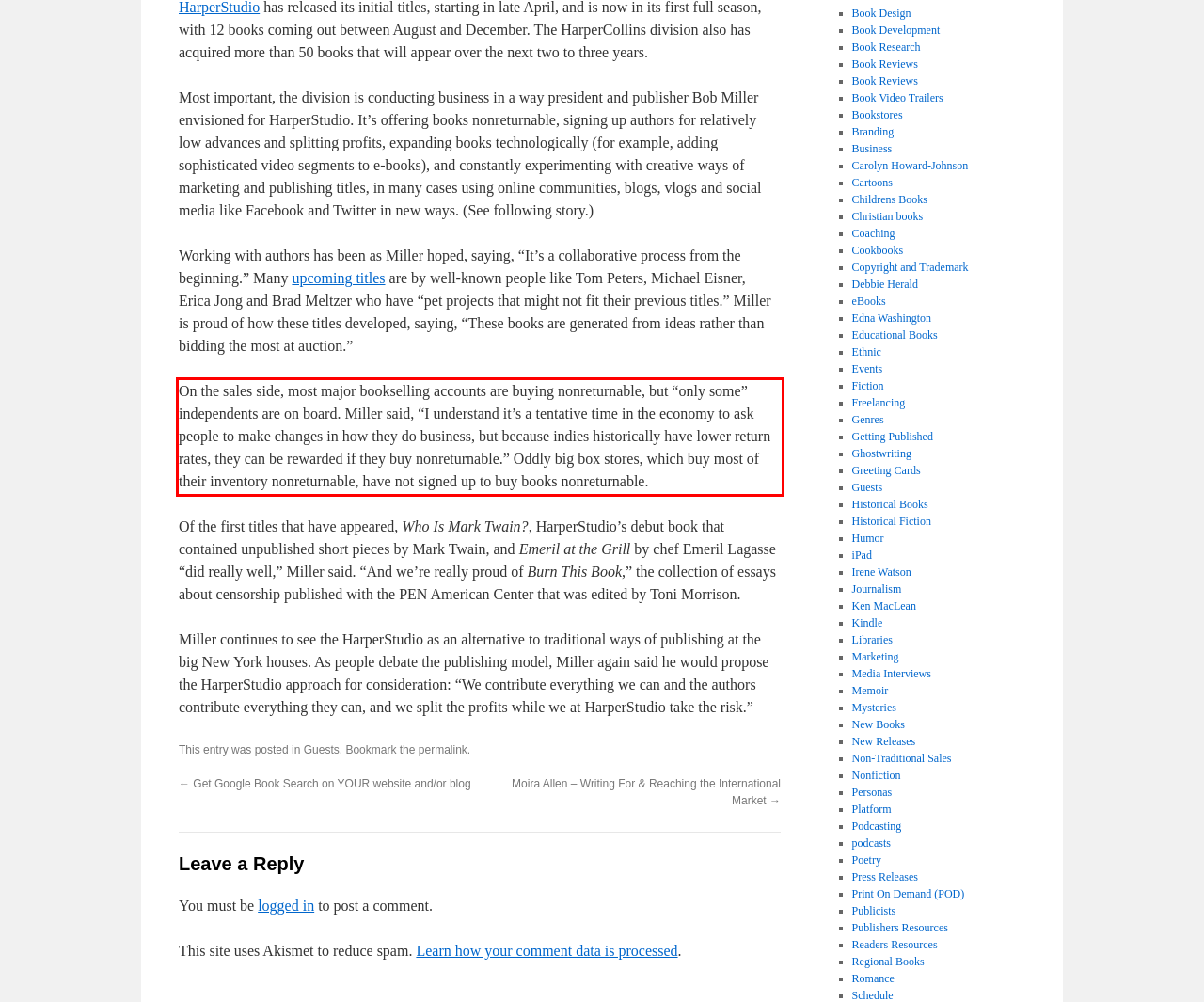Given a screenshot of a webpage with a red bounding box, please identify and retrieve the text inside the red rectangle.

On the sales side, most major bookselling accounts are buying nonreturnable, but “only some” independents are on board. Miller said, “I understand it’s a tentative time in the economy to ask people to make changes in how they do business, but because indies historically have lower return rates, they can be rewarded if they buy nonreturnable.” Oddly big box stores, which buy most of their inventory nonreturnable, have not signed up to buy books nonreturnable.